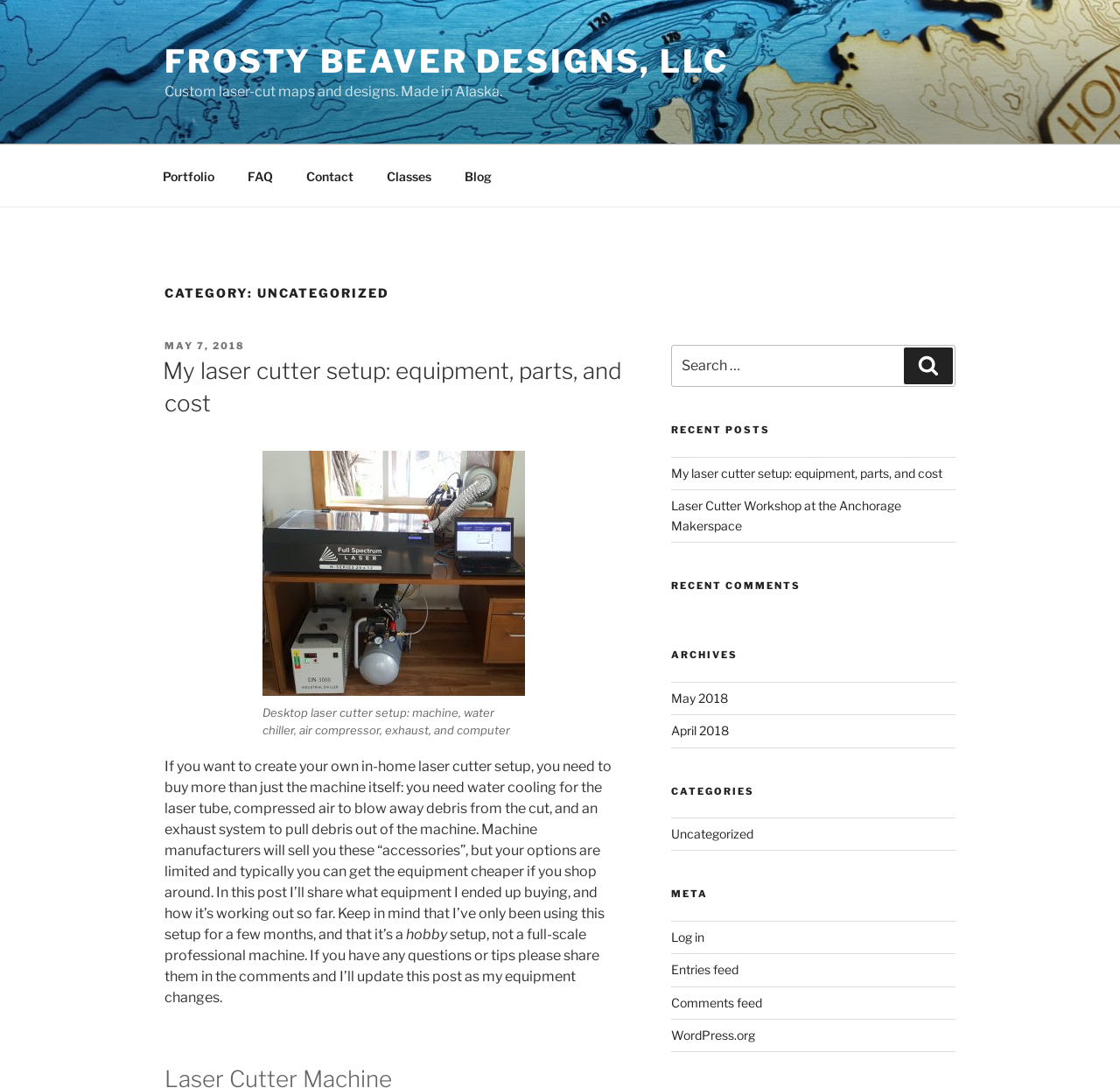What is the company name?
Can you give a detailed and elaborate answer to the question?

The company name is obtained from the link element with the text 'FROSTY BEAVER DESIGNS, LLC' at the top of the webpage.